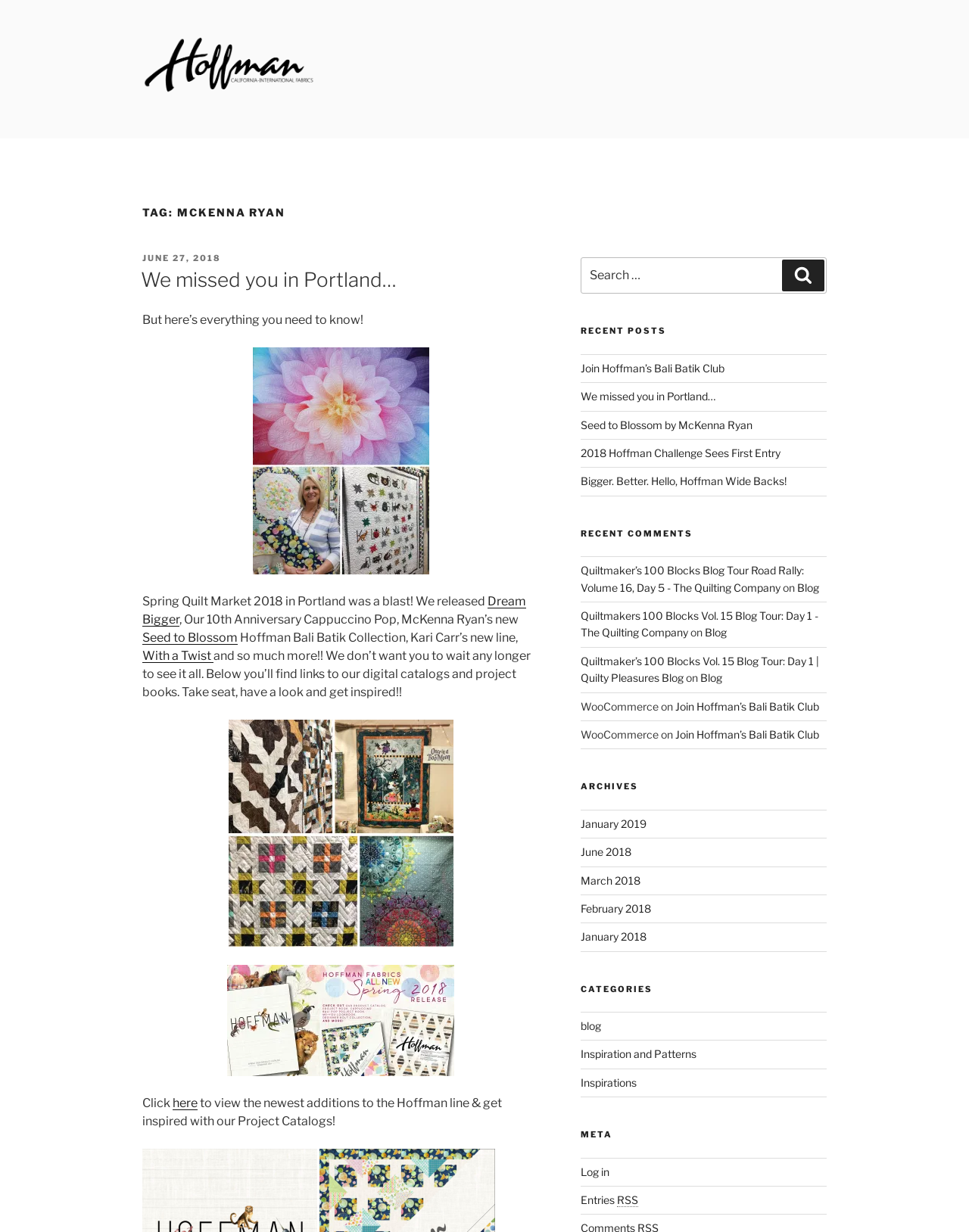What is the purpose of the search box?
Based on the image, answer the question in a detailed manner.

I determined the answer by examining the search box element at coordinates [0.599, 0.209, 0.853, 0.239]. The surrounding text 'Search for:' and the presence of a search button suggest that the search box is intended for users to search for content on the webpage.